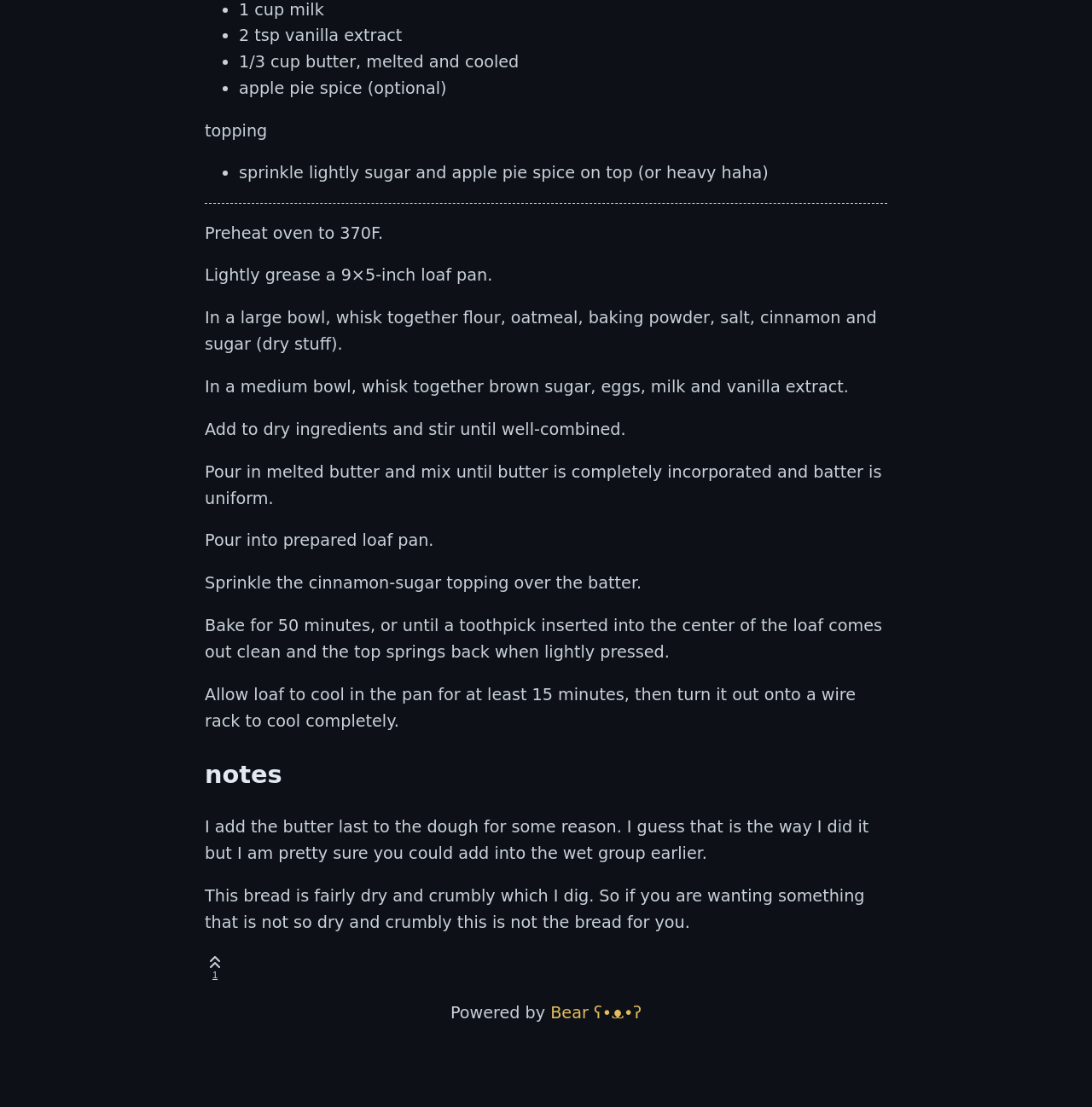Given the description "About", determine the bounding box of the corresponding UI element.

None